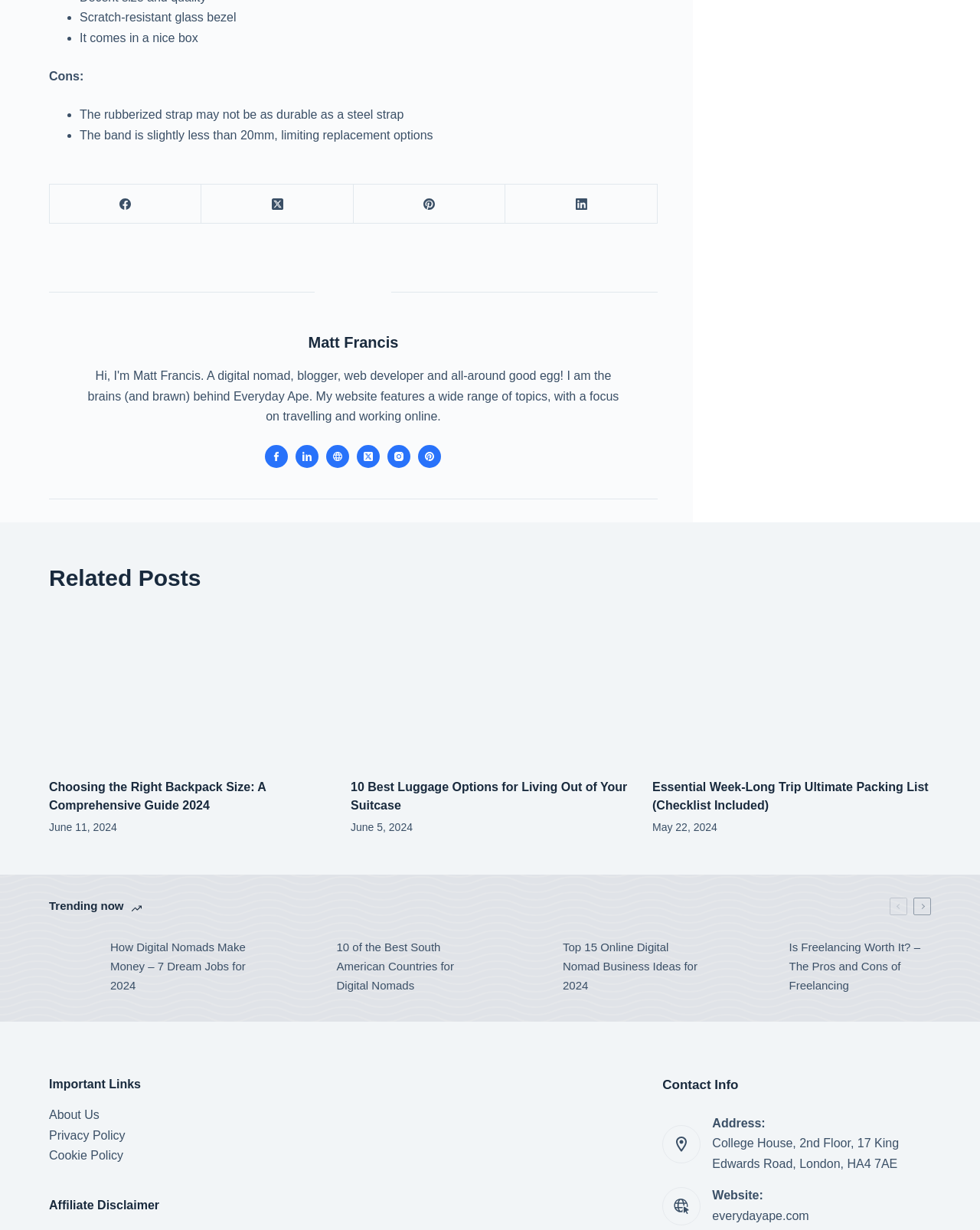Please identify the bounding box coordinates of the element I need to click to follow this instruction: "Contact through the website everydayape.com".

[0.727, 0.983, 0.825, 0.993]